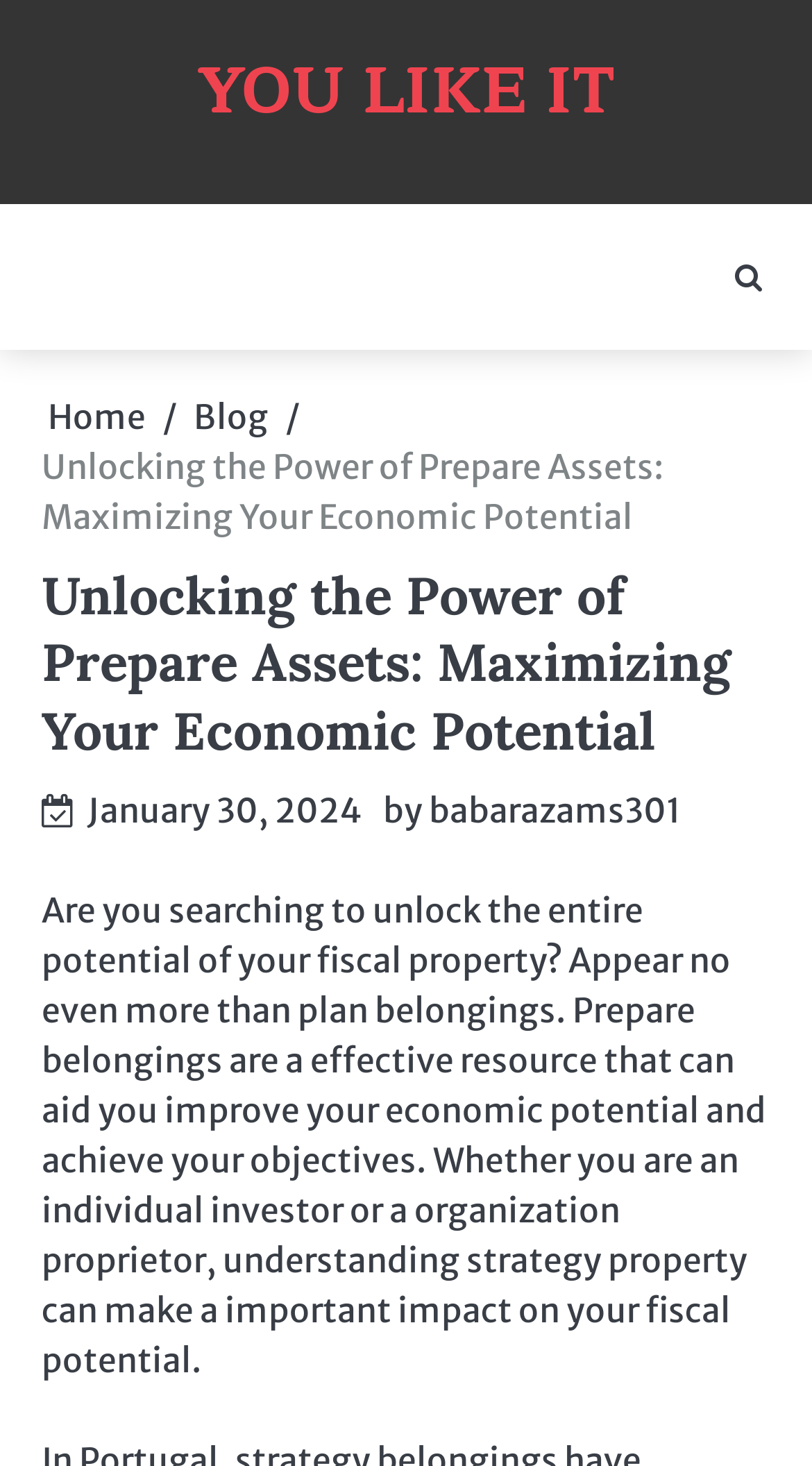Answer the following query with a single word or phrase:
What is the purpose of prepare assets?

to improve economic potential